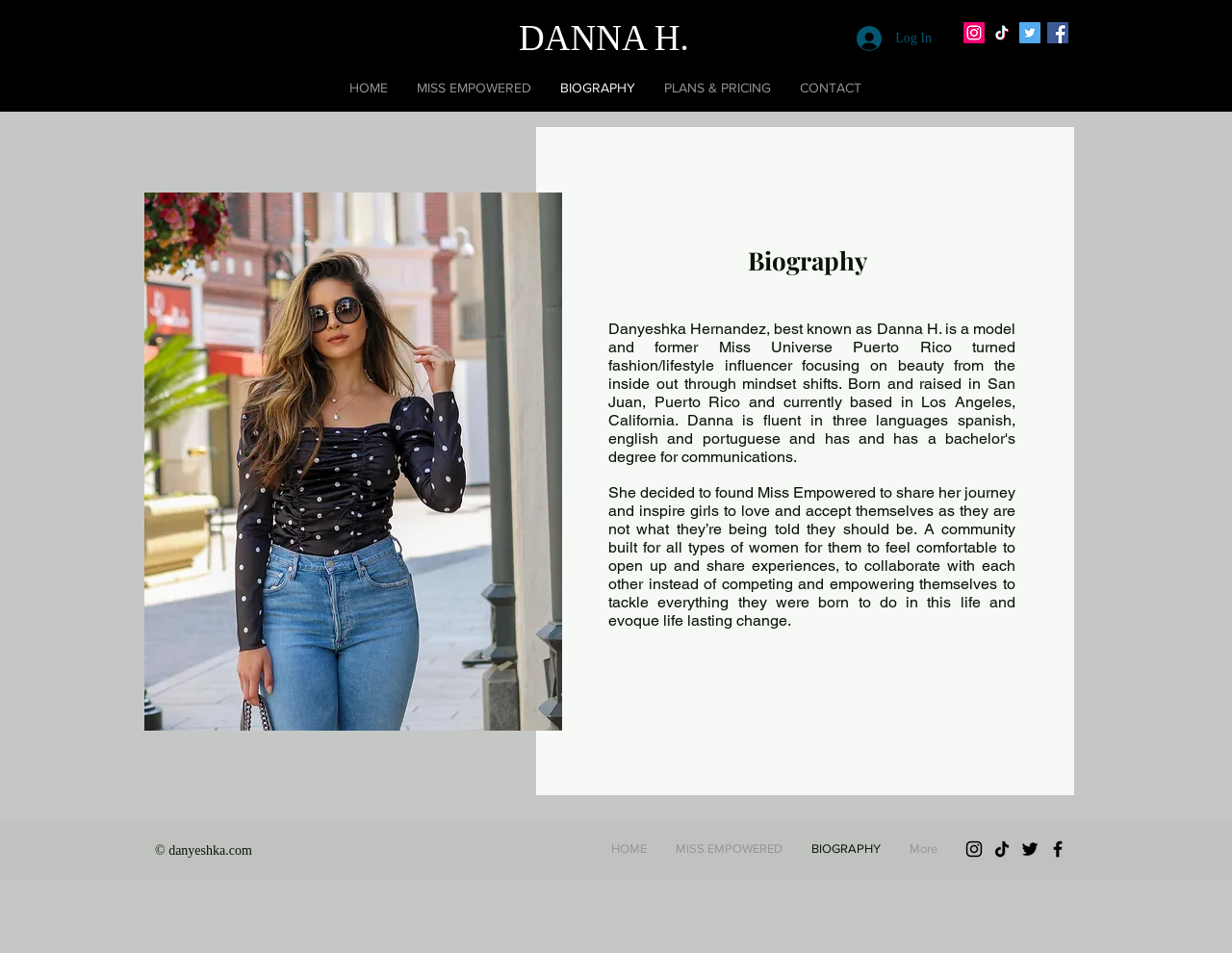How many social media links are there in the social bar?
Using the image, elaborate on the answer with as much detail as possible.

I counted the number of link elements with images inside the list element with the description 'Social Bar', and found four links with images of Instagram, TikTok, Twitter, and Facebook.